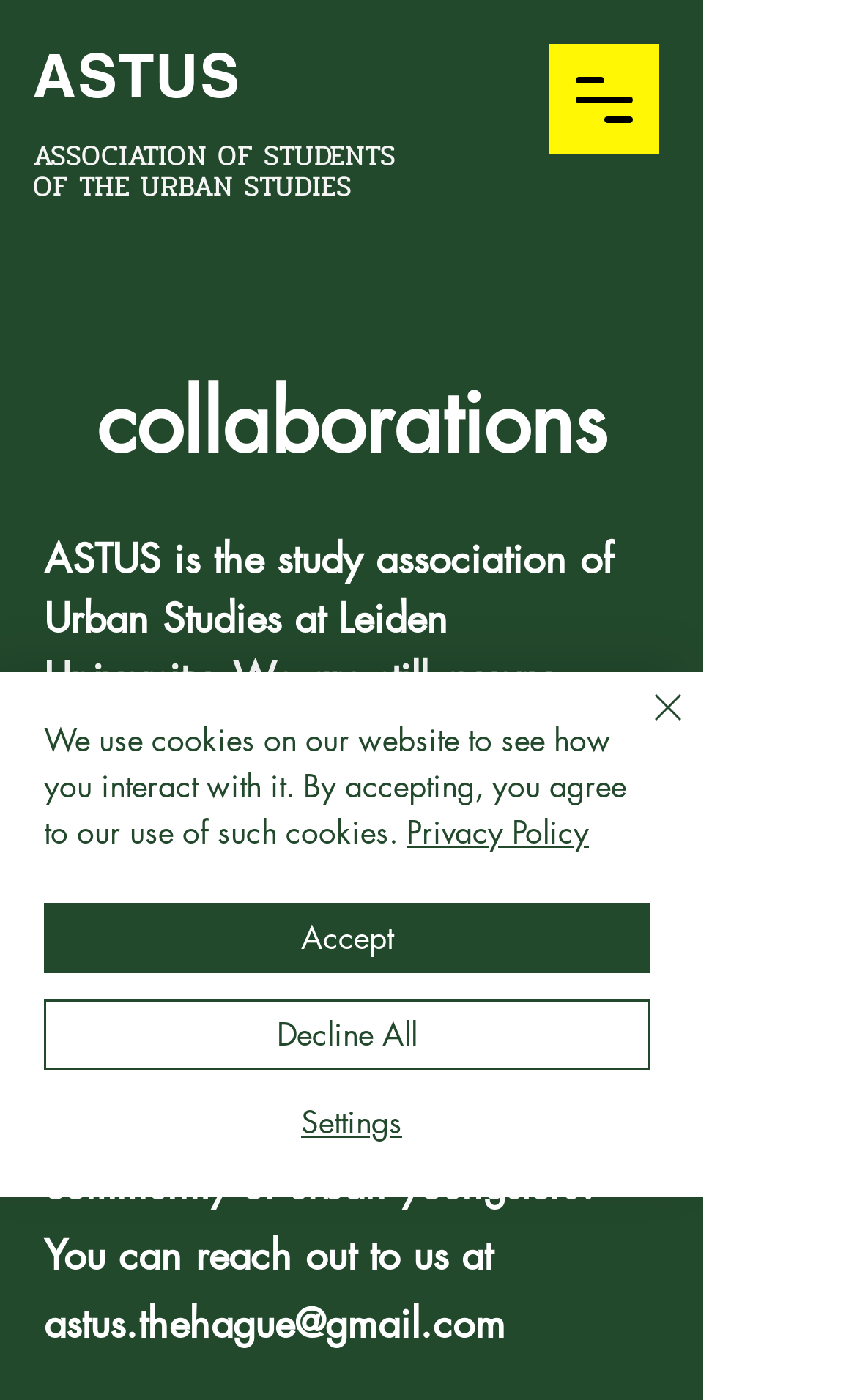Create a full and detailed caption for the entire webpage.

The webpage is about the collaborations of ASTUS, a study association of Urban Studies at Leiden University. At the top, there is a heading with the organization's name "ASTUS" and a longer heading below it that expands on the full name "ASSOCIATION OF STUDENTS OF THE URBAN STUDIES". 

On the top right, there is a button to open a navigation menu. When clicked, it reveals a dialog with a heading "collaborations" and a paragraph of text that describes ASTUS as a young and developing study association looking to grow its network. Below this, there is another paragraph that invites interested parties to collaborate with ASTUS and provides an email address to reach out to.

In the middle of the page, there is an alert box that informs users about the use of cookies on the website. This box contains a link to the "Privacy Policy" and three buttons: "Accept", "Decline All", and "Settings". The "Close" button is located at the top right of the alert box, accompanied by a small "Close" icon.

Overall, the webpage has a simple layout with a focus on providing information about ASTUS and its collaborations.